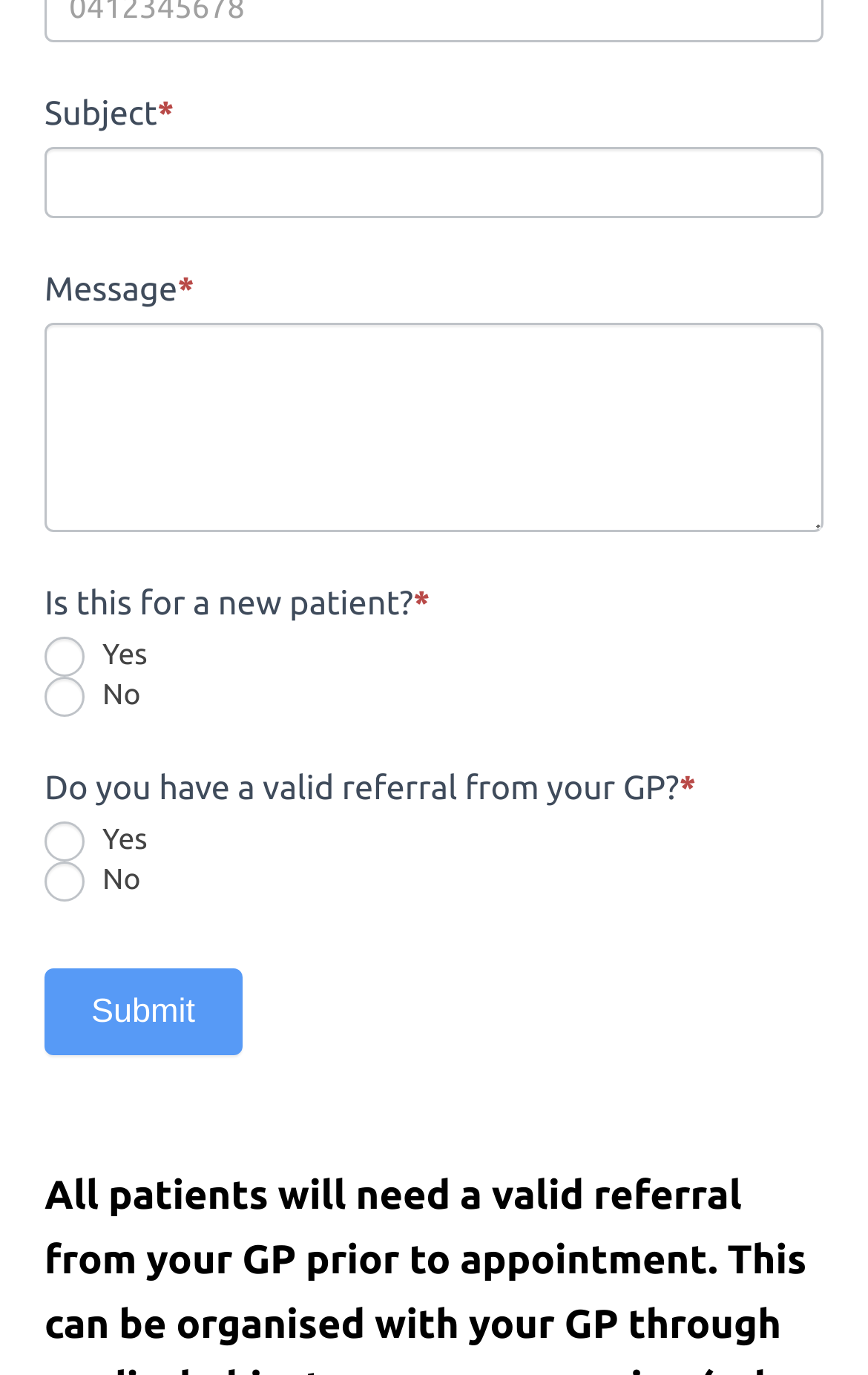Give a one-word or short-phrase answer to the following question: 
What is the purpose of the 'If you are human, leave this field blank.' textbox?

Anti-spam measure